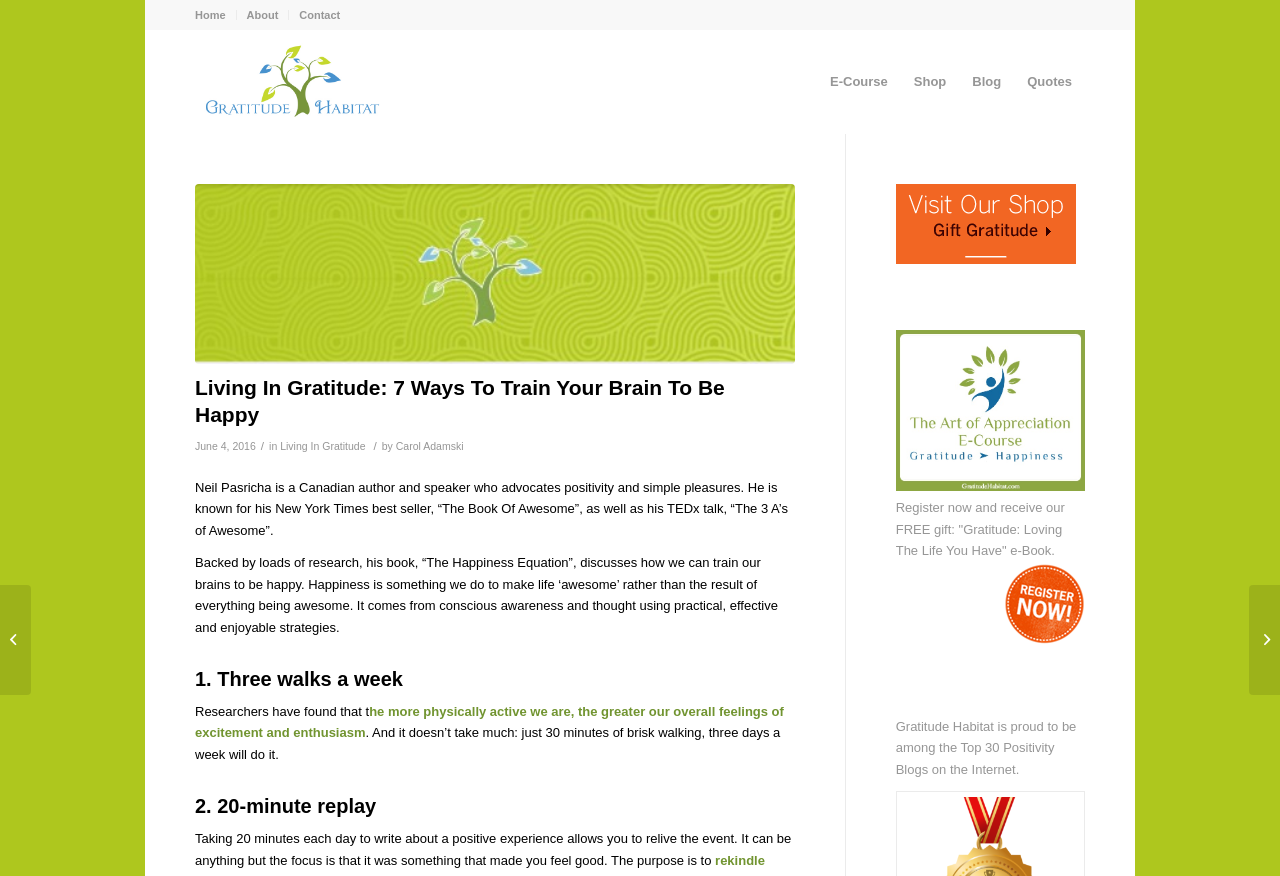Identify the bounding box of the UI element that matches this description: "Shop".

[0.704, 0.033, 0.749, 0.153]